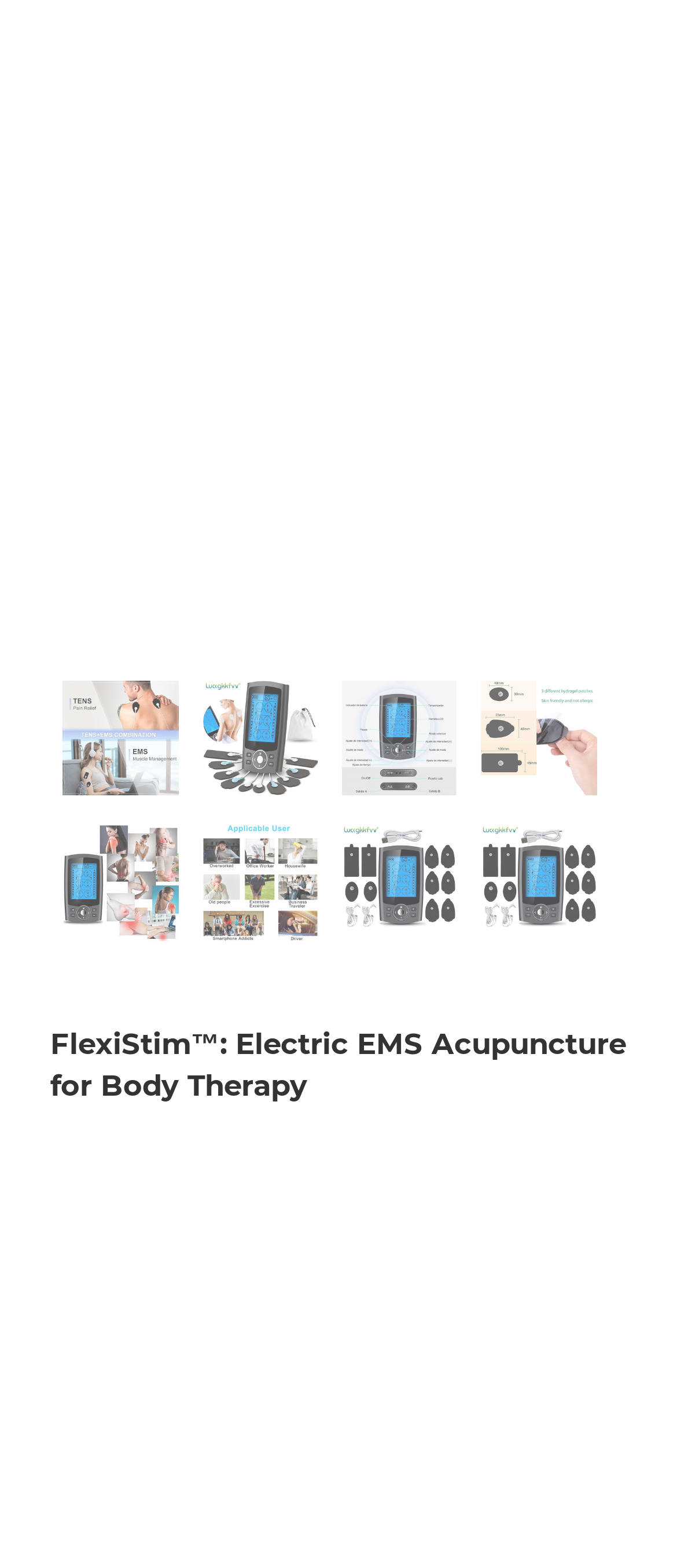Identify the bounding box coordinates of the clickable region necessary to fulfill the following instruction: "view the product price". The bounding box coordinates should be four float numbers between 0 and 1, i.e., [left, top, right, bottom].

[0.074, 0.723, 0.239, 0.75]